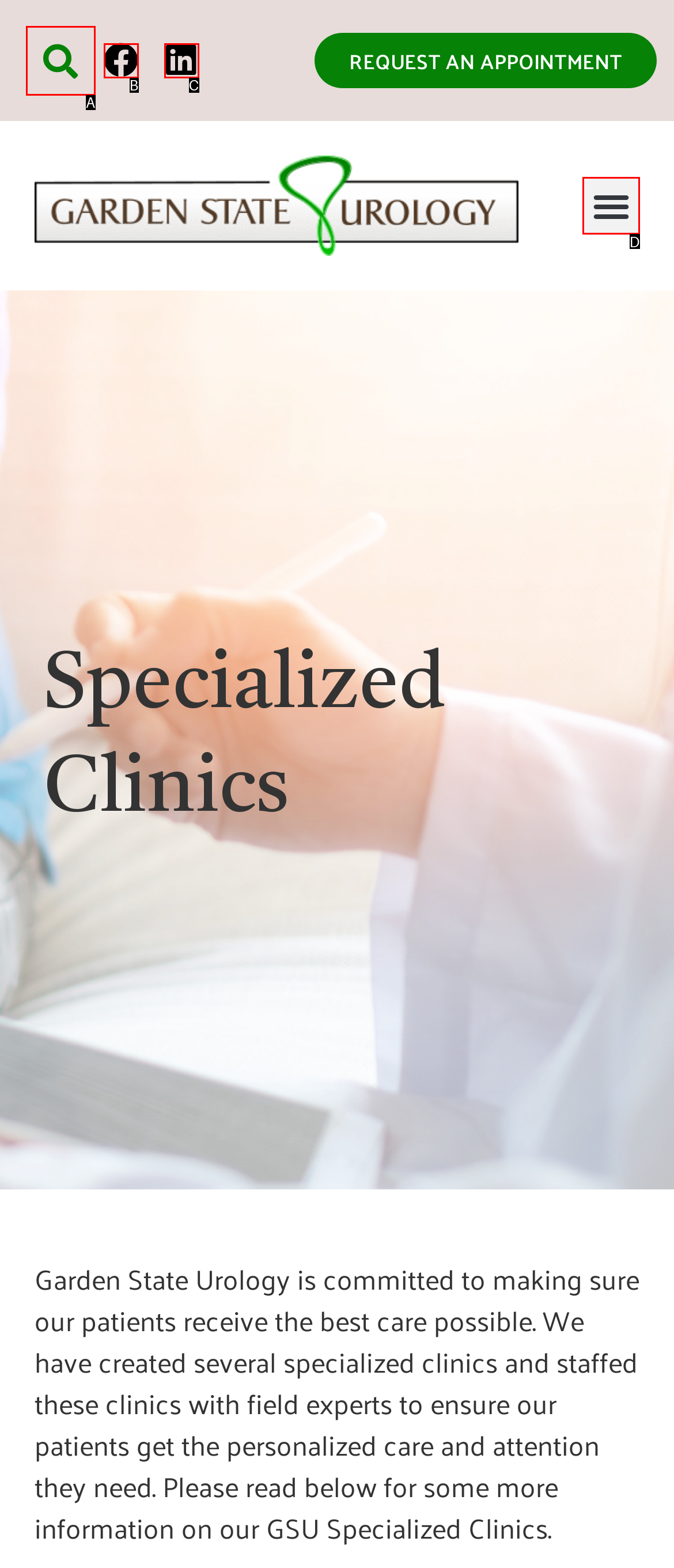Using the provided description: Facebook, select the most fitting option and return its letter directly from the choices.

B